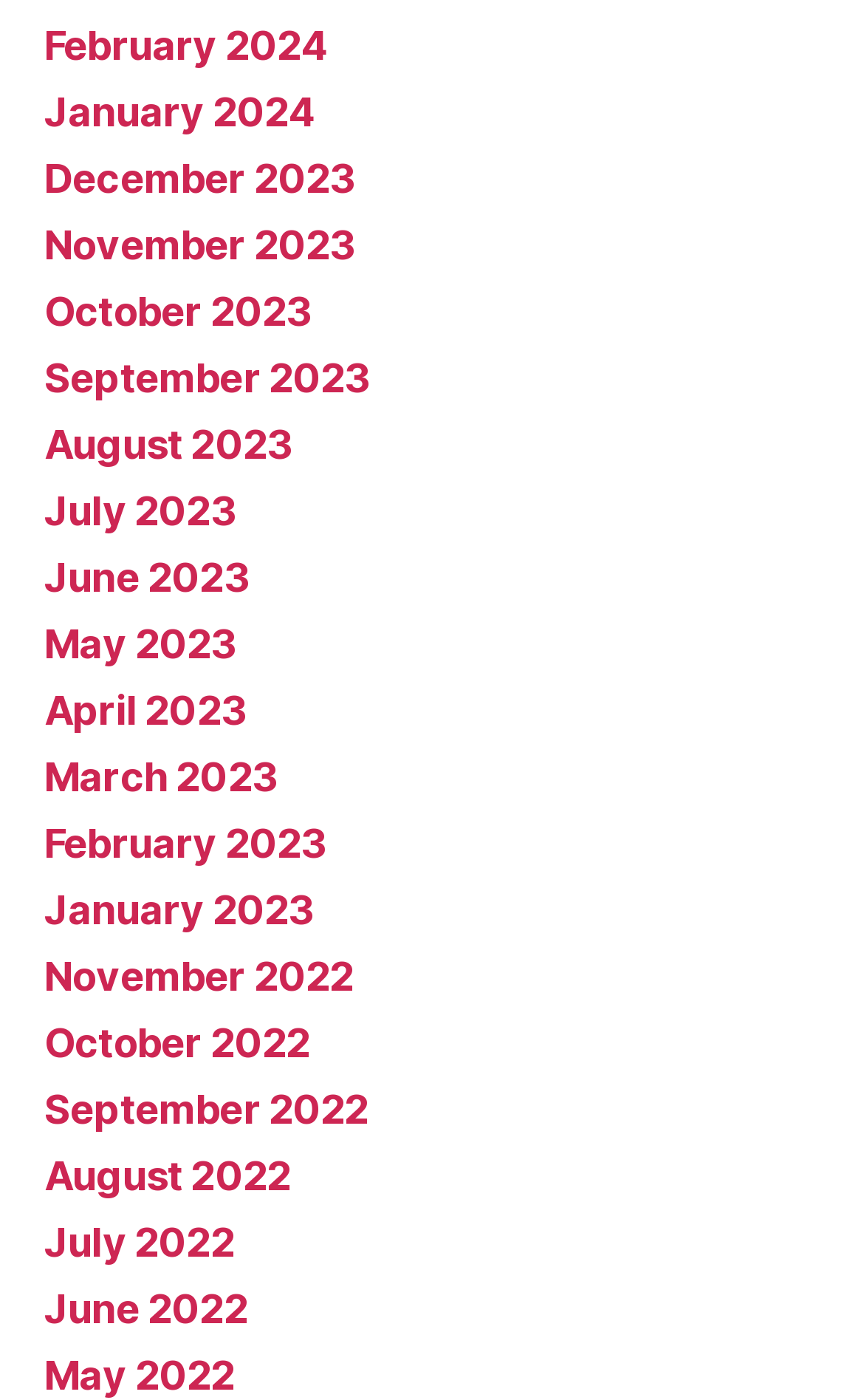Please provide a one-word or phrase answer to the question: 
What is the position of the link 'June 2022'?

Near the bottom